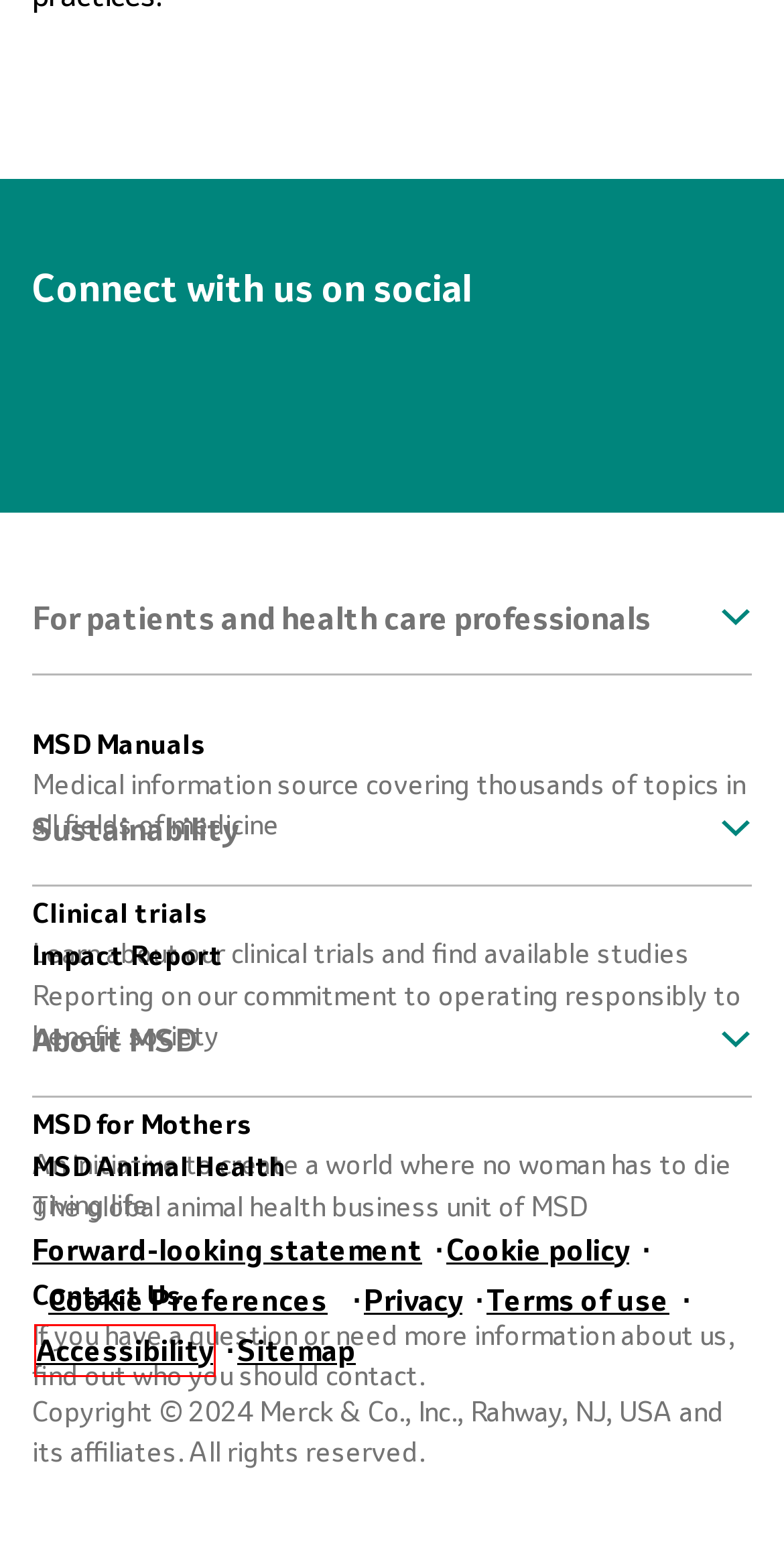You have a screenshot of a webpage with an element surrounded by a red bounding box. Choose the webpage description that best describes the new page after clicking the element inside the red bounding box. Here are the candidates:
A. Contact us - MSD
B. The Trusted Provider of Medical Information since 1899
C. PRIVACY STATEMENT - MSD Privacy
D. Forward-looking statement - MSD
E. Clinical research driven by science
F. Terms of use - MSD
G. Home - Accessibility Microsite
H. MSD for Mothers

G